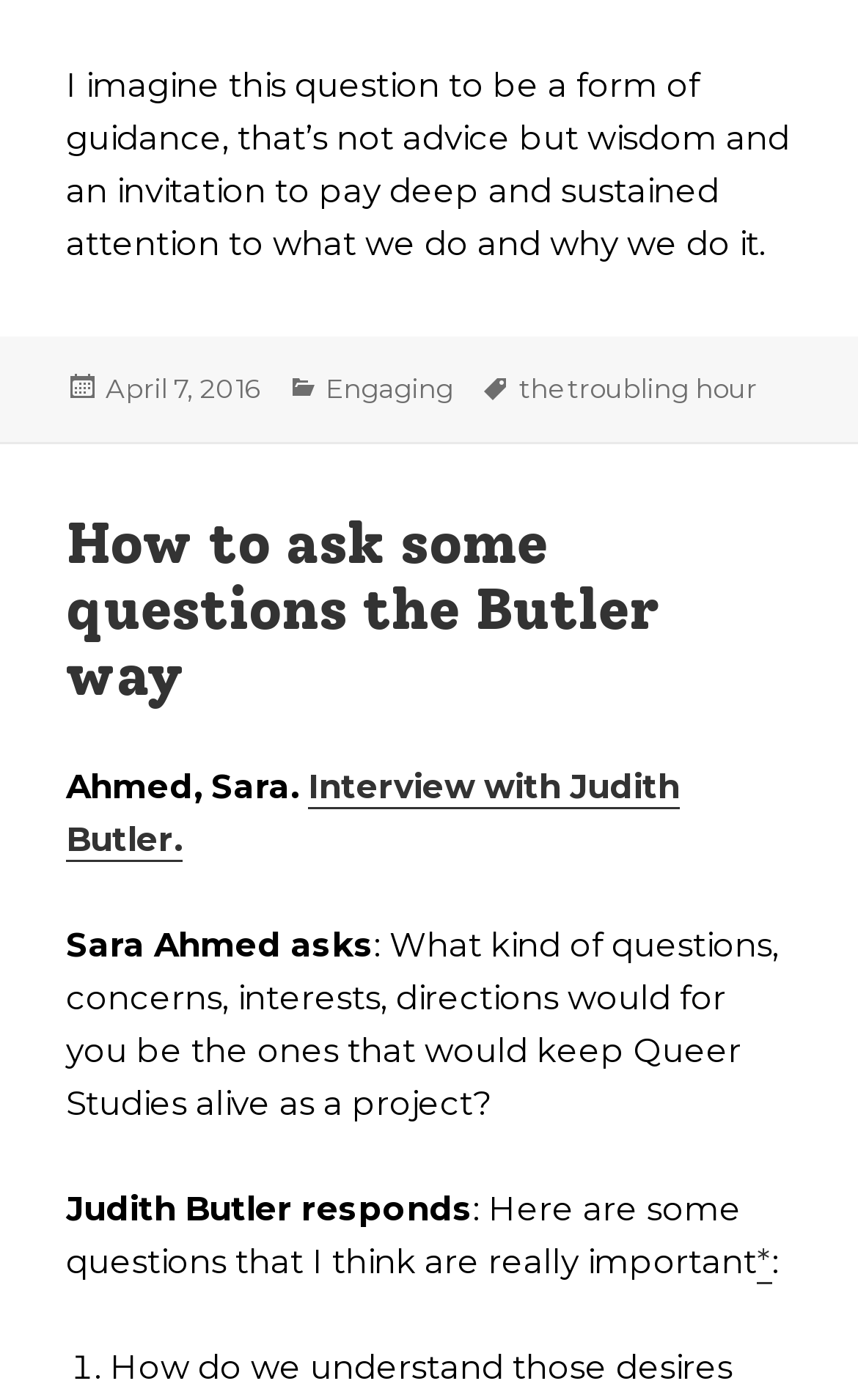Please answer the following question using a single word or phrase: What is the topic of the question asked by Sara Ahmed?

Queer Studies